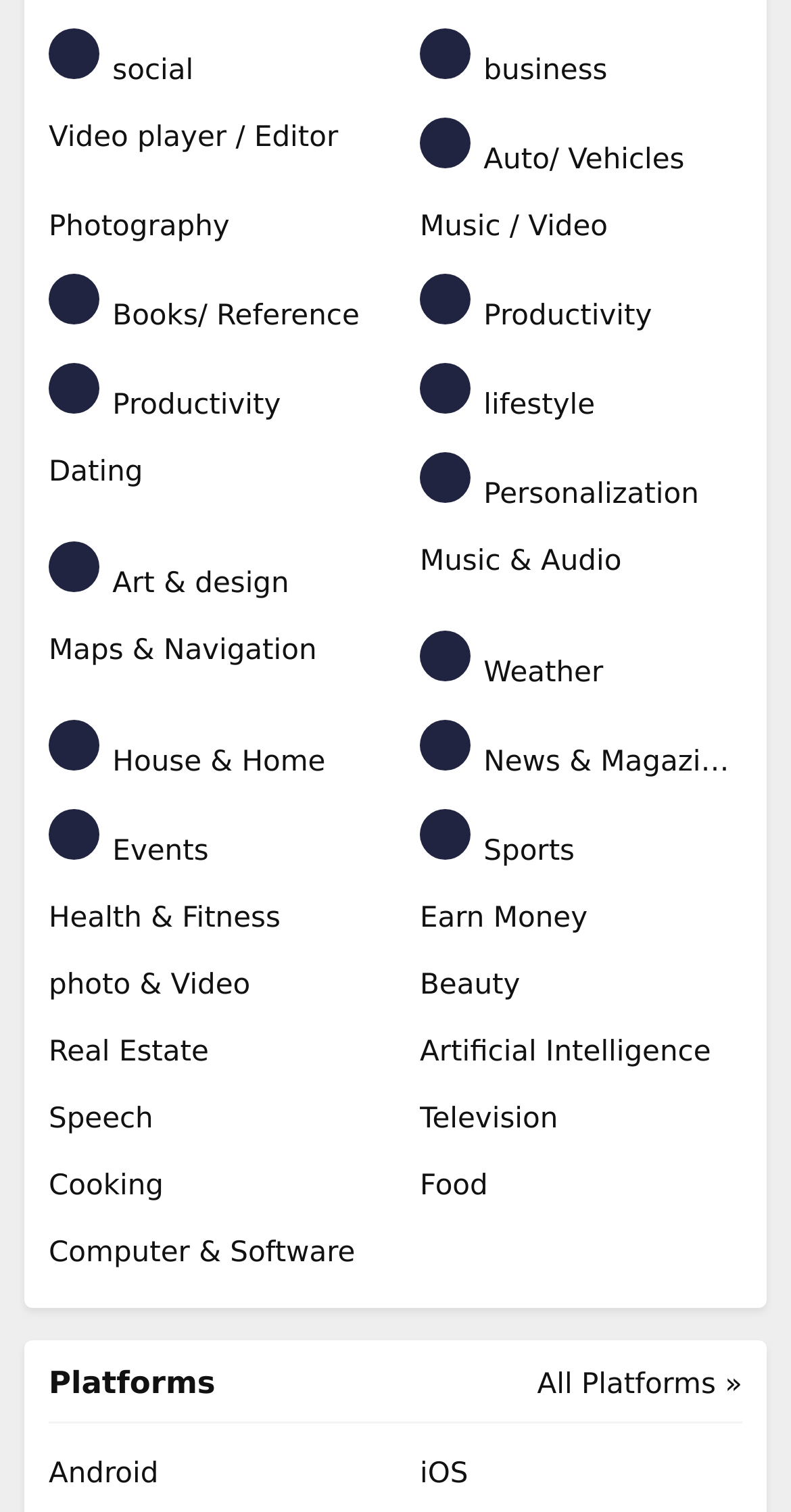Find the bounding box coordinates of the clickable element required to execute the following instruction: "Click on social link". Provide the coordinates as four float numbers between 0 and 1, i.e., [left, top, right, bottom].

[0.062, 0.018, 0.469, 0.061]